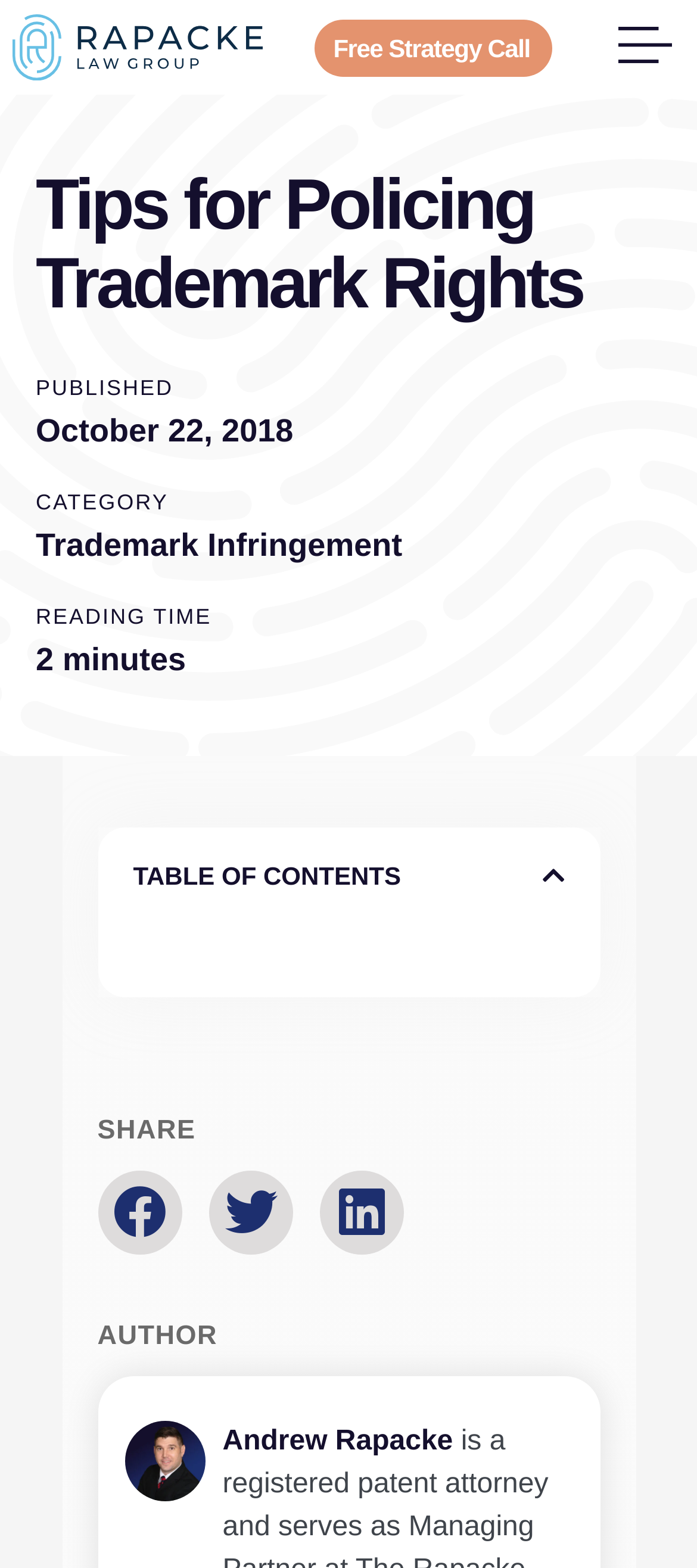Could you indicate the bounding box coordinates of the region to click in order to complete this instruction: "Click the Rapacke Law Group Logo".

[0.018, 0.009, 0.377, 0.051]